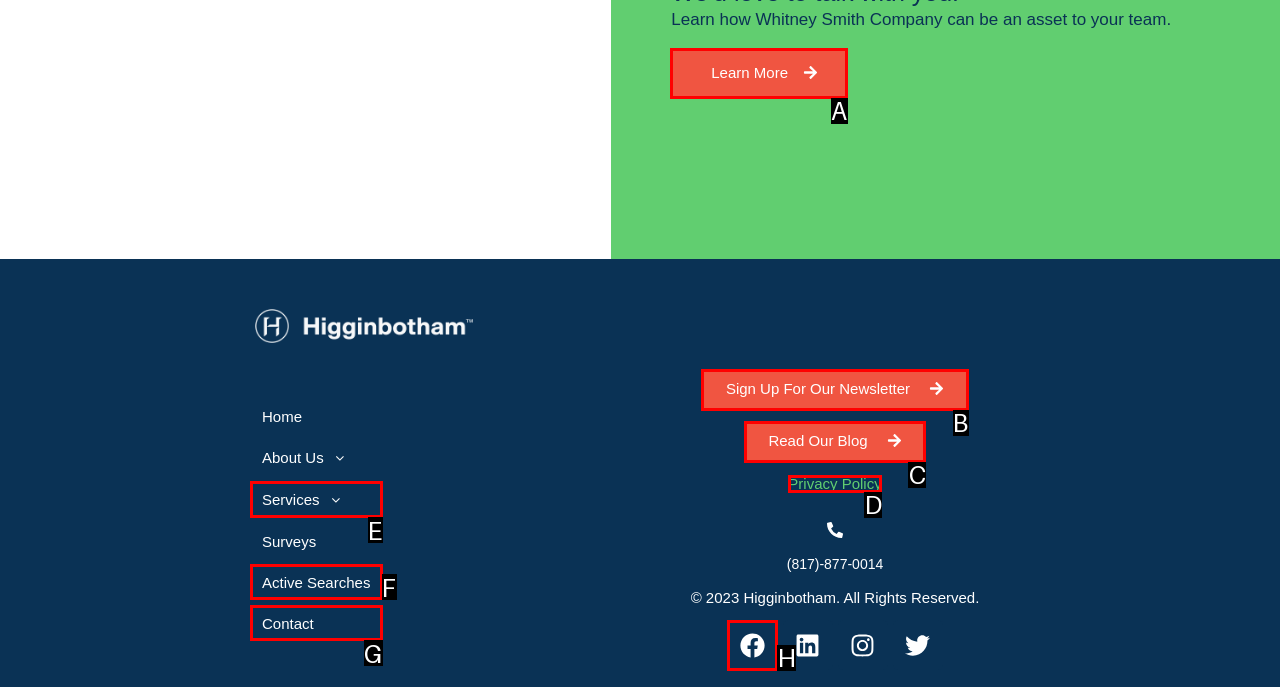Determine which UI element you should click to perform the task: Click Learn More
Provide the letter of the correct option from the given choices directly.

A